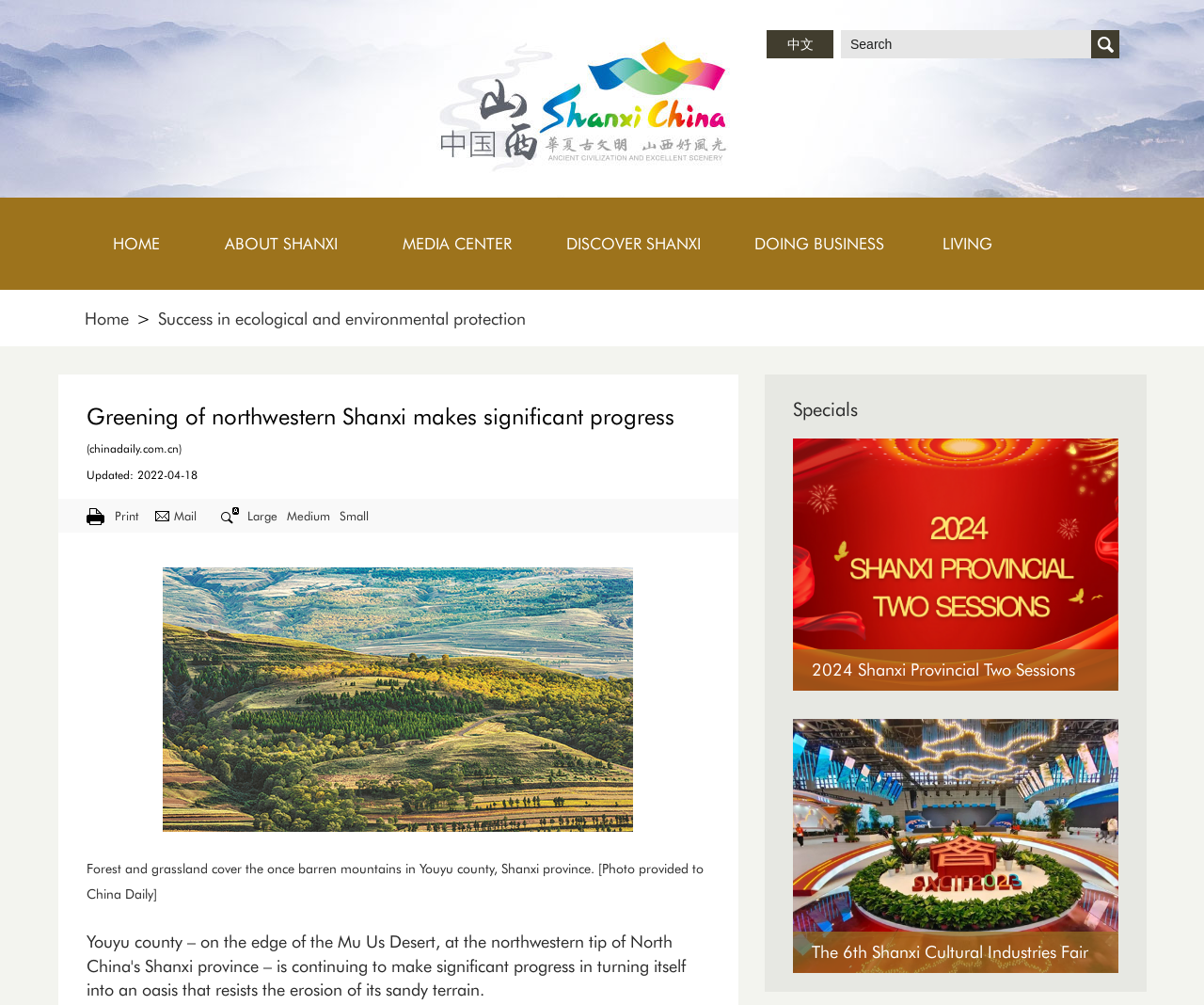Please identify the bounding box coordinates of the region to click in order to complete the task: "Read about ecological and environmental protection". The coordinates must be four float numbers between 0 and 1, specified as [left, top, right, bottom].

[0.131, 0.307, 0.437, 0.327]